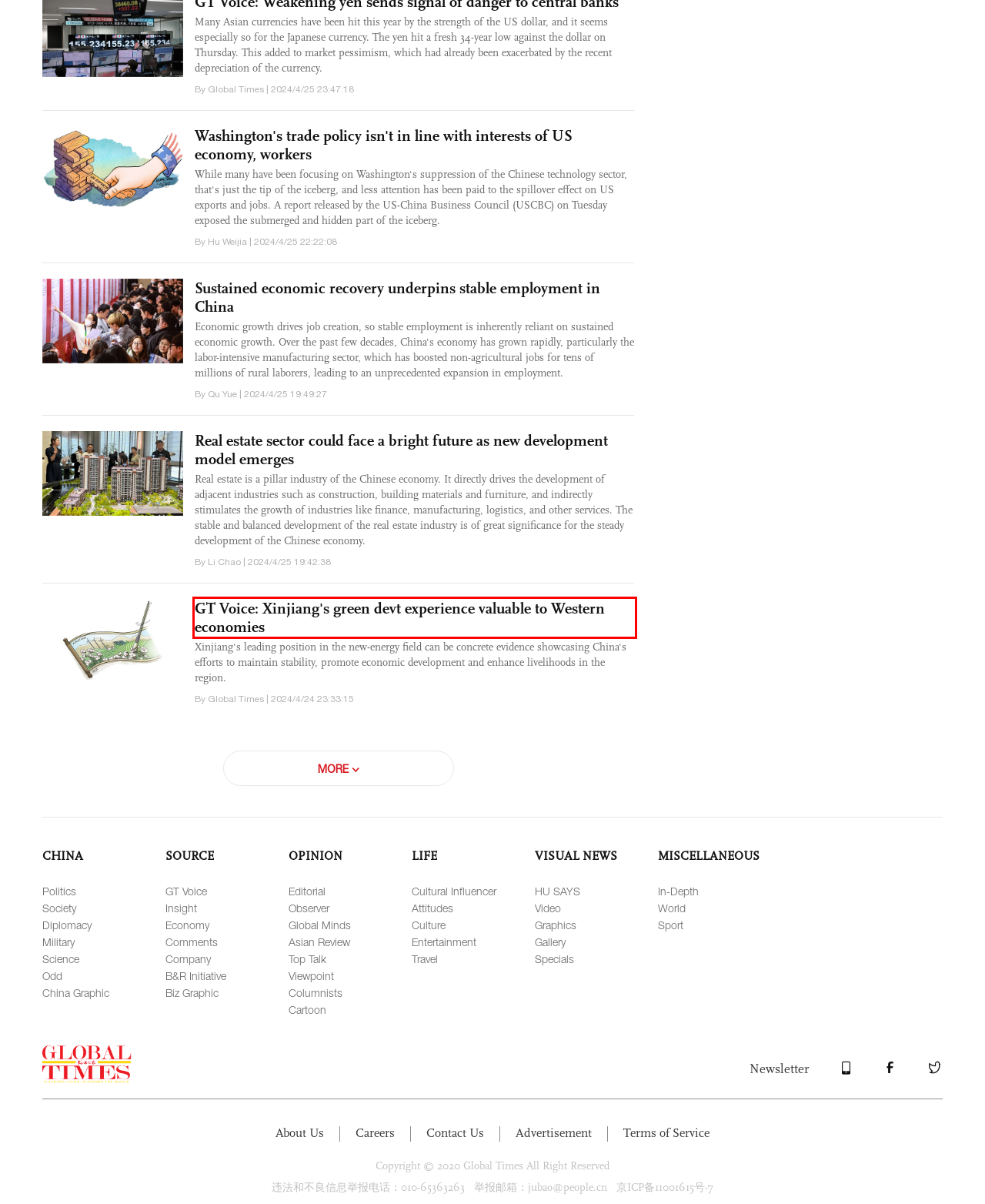Review the screenshot of a webpage that includes a red bounding box. Choose the webpage description that best matches the new webpage displayed after clicking the element within the bounding box. Here are the candidates:
A. GT Voice: Collapse of US regional bank raises red flag for big shocks - Global Times
B. 《环球时报》数字订阅平台
C. Real estate sector could face a bright future as new development model emerges - Global Times
D. Sustained economic recovery underpins stable employment in China - Global Times
E. Search
F. US economy runs into uncharted territory, as growth slows and inflation lingers - Global Times
G. GT Voice: Xinjiang’s green devt experience valuable to Western economies  - Global Times
H. Washington’s trade policy isn’t in line with interests of US economy, workers - Global Times

G